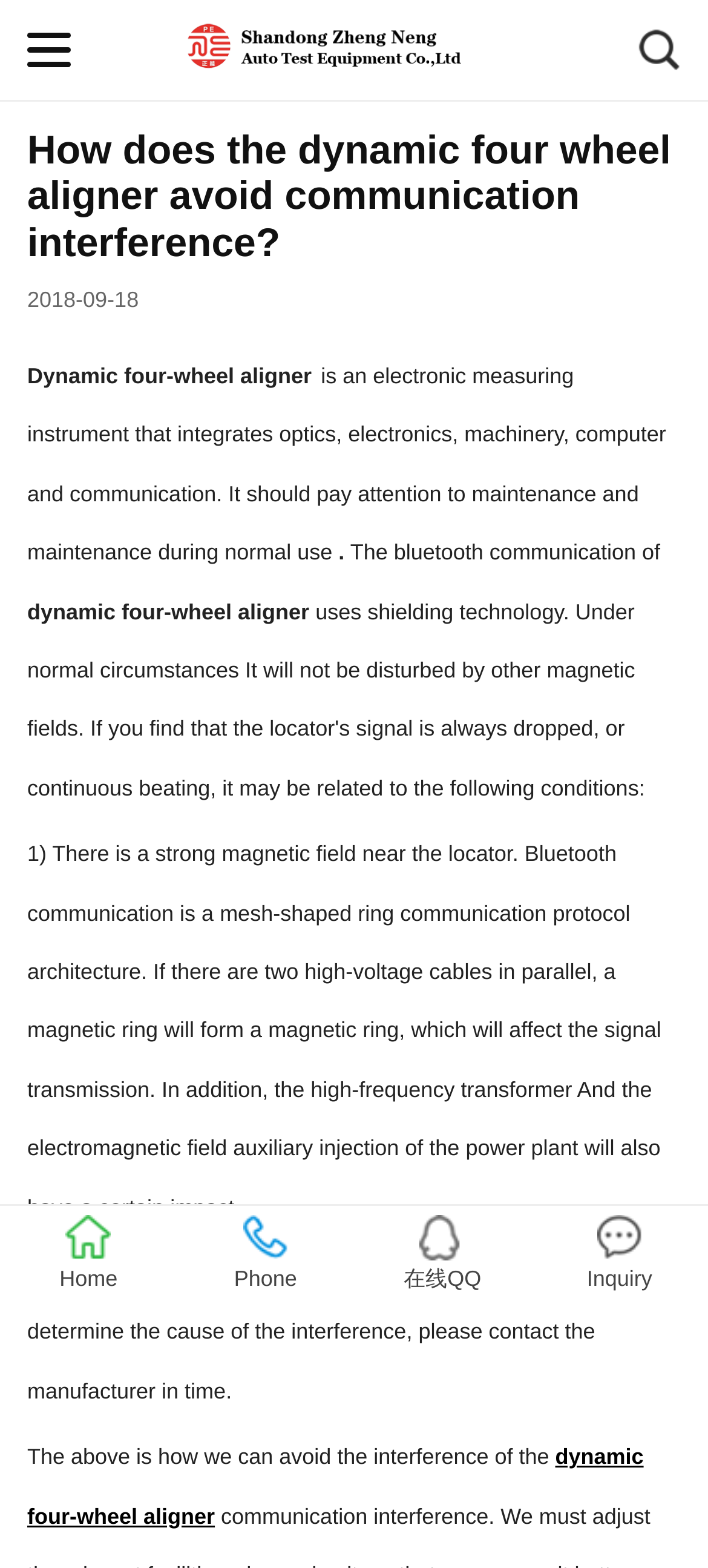Please give a one-word or short phrase response to the following question: 
What is the purpose of the dynamic four-wheel aligner?

Measuring instrument